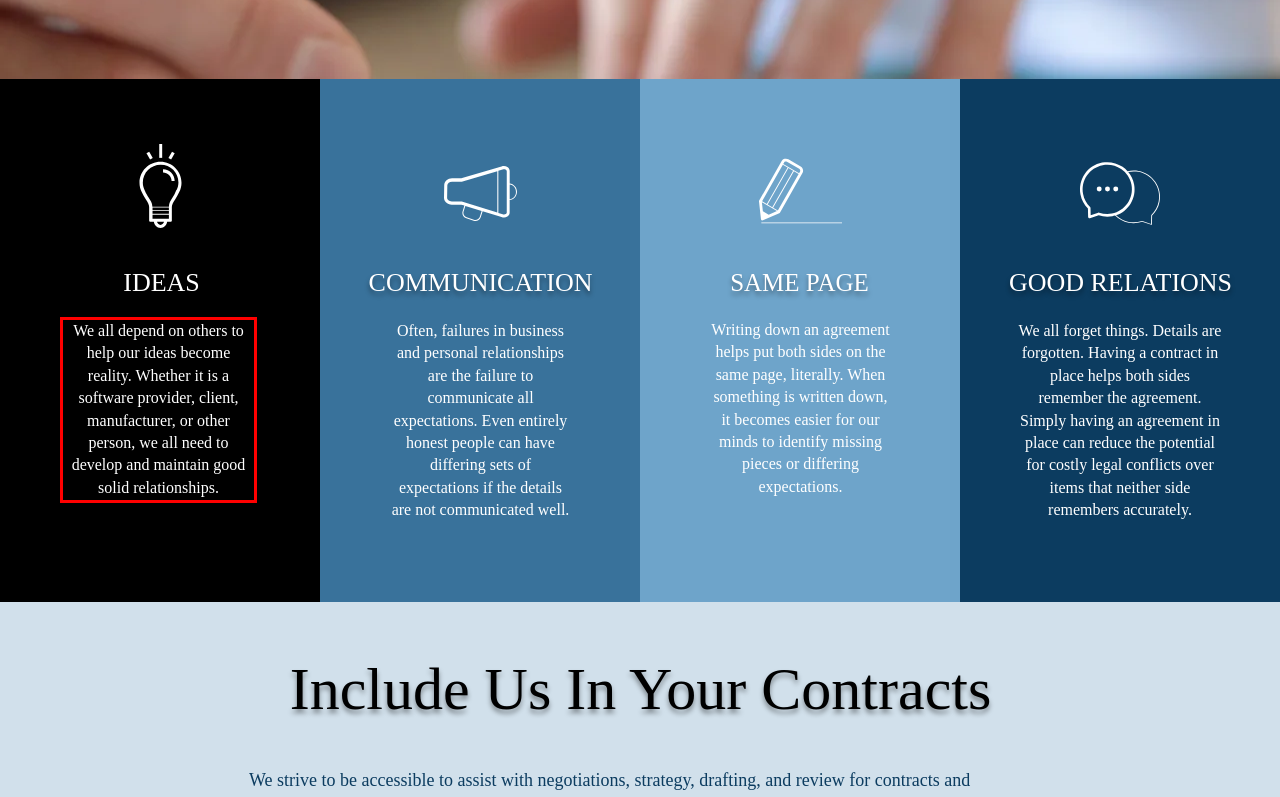Please analyze the provided webpage screenshot and perform OCR to extract the text content from the red rectangle bounding box.

We all depend on others to help our ideas become reality. Whether it is a software provider, client, manufacturer, or other person, we all need to develop and maintain good solid relationships.